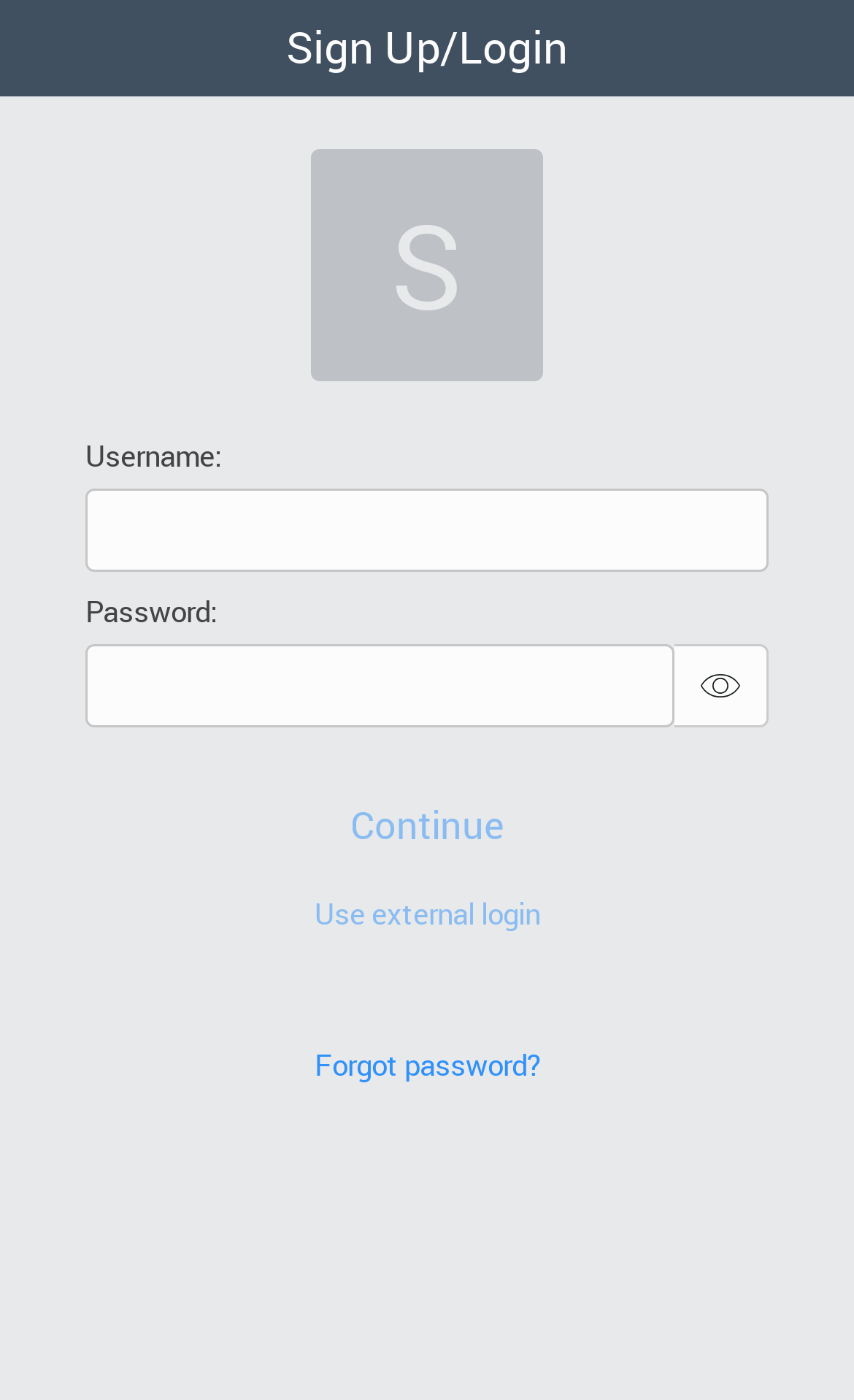How many input fields are required for login?
Look at the image and respond with a single word or a short phrase.

Two